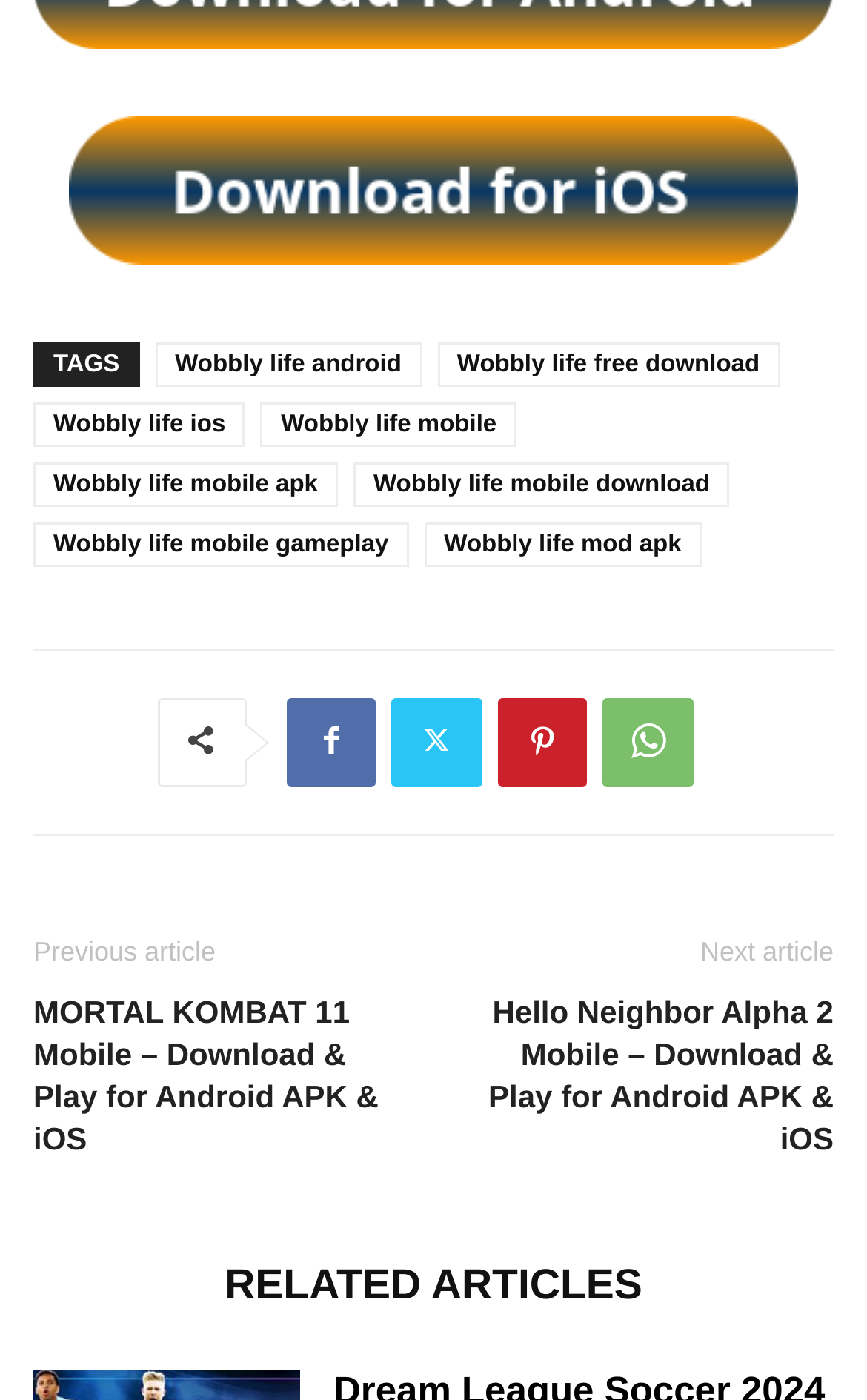How many related articles are there?
With the help of the image, please provide a detailed response to the question.

The related articles section is denoted by the heading 'RELATED ARTICLES'. Within this section, there are two article links, namely 'MORTAL KOMBAT 11 Mobile – Download & Play for Android APK & iOS' and 'Hello Neighbor Alpha 2 Mobile – Download & Play for Android APK & iOS'.